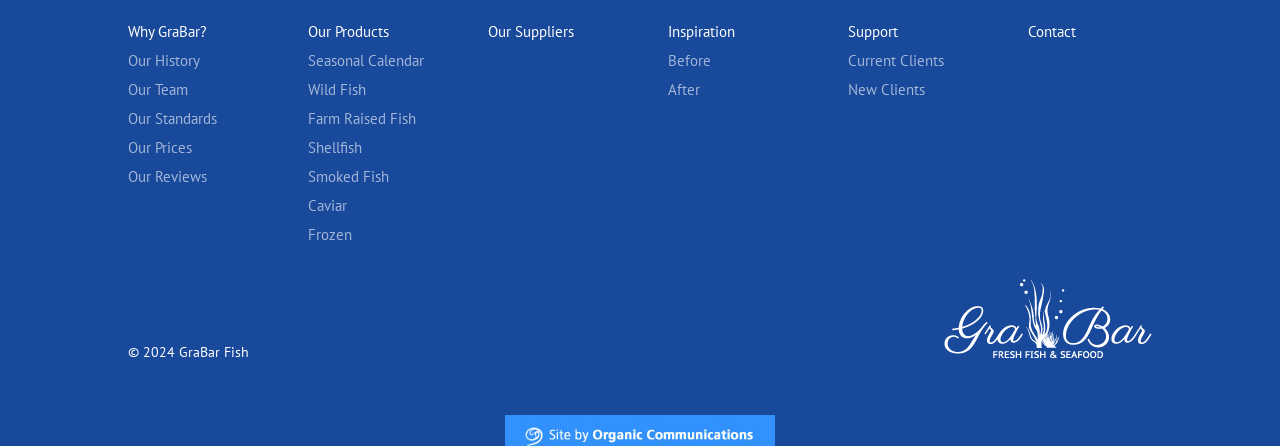What is the last link on the right side of the webpage?
Using the image, provide a concise answer in one word or a short phrase.

Contact